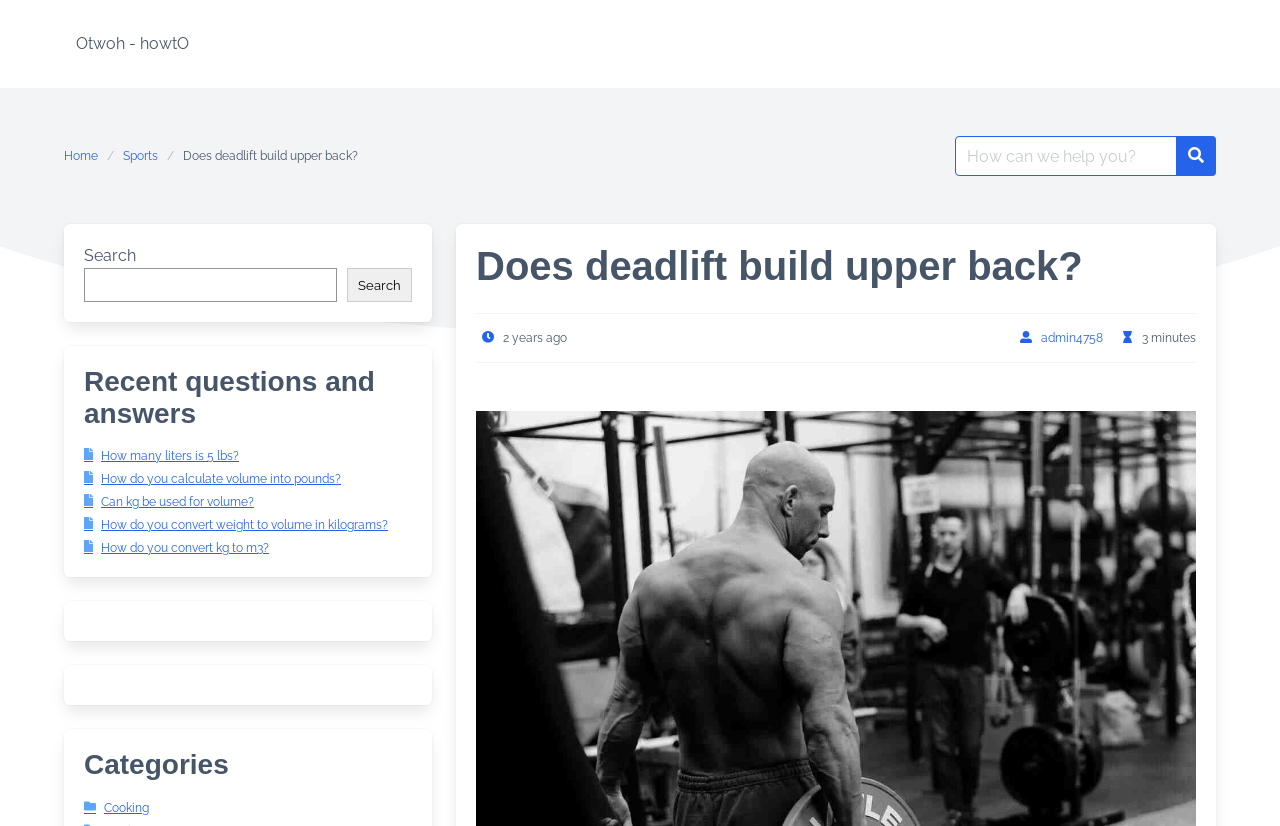Please pinpoint the bounding box coordinates for the region I should click to adhere to this instruction: "Search for something".

[0.746, 0.165, 0.92, 0.213]